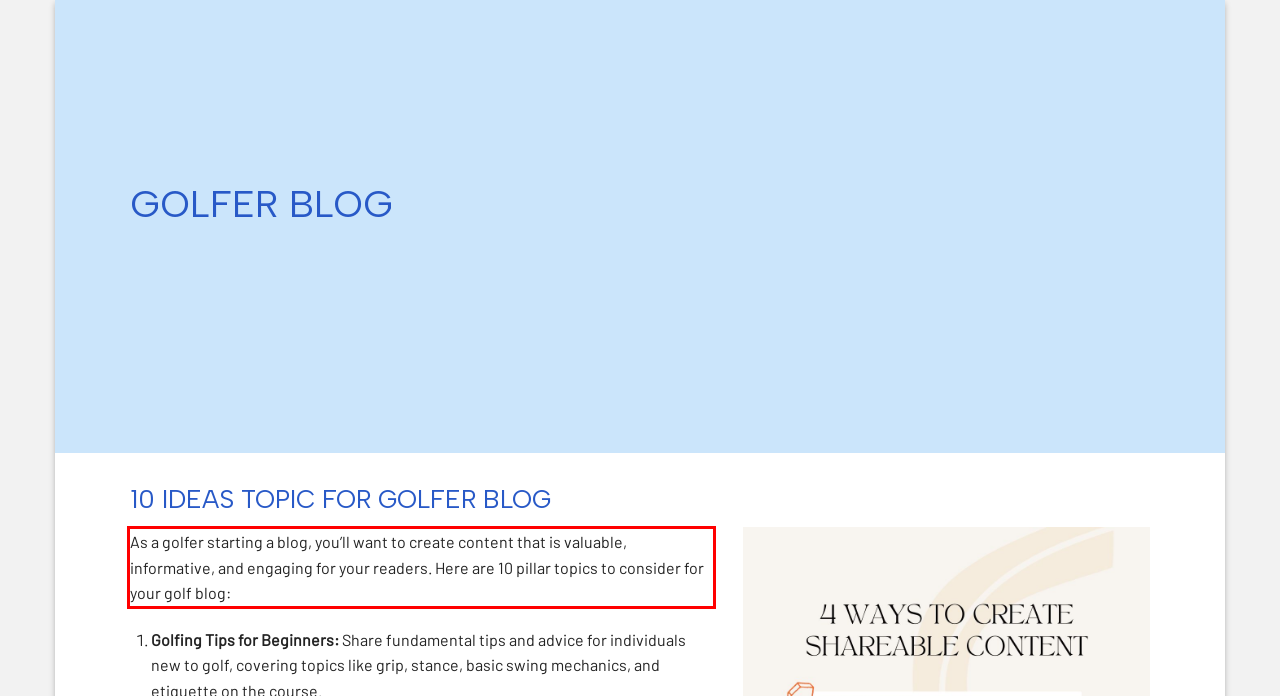Given a screenshot of a webpage, locate the red bounding box and extract the text it encloses.

As a golfer starting a blog, you’ll want to create content that is valuable, informative, and engaging for your readers. Here are 10 pillar topics to consider for your golf blog: